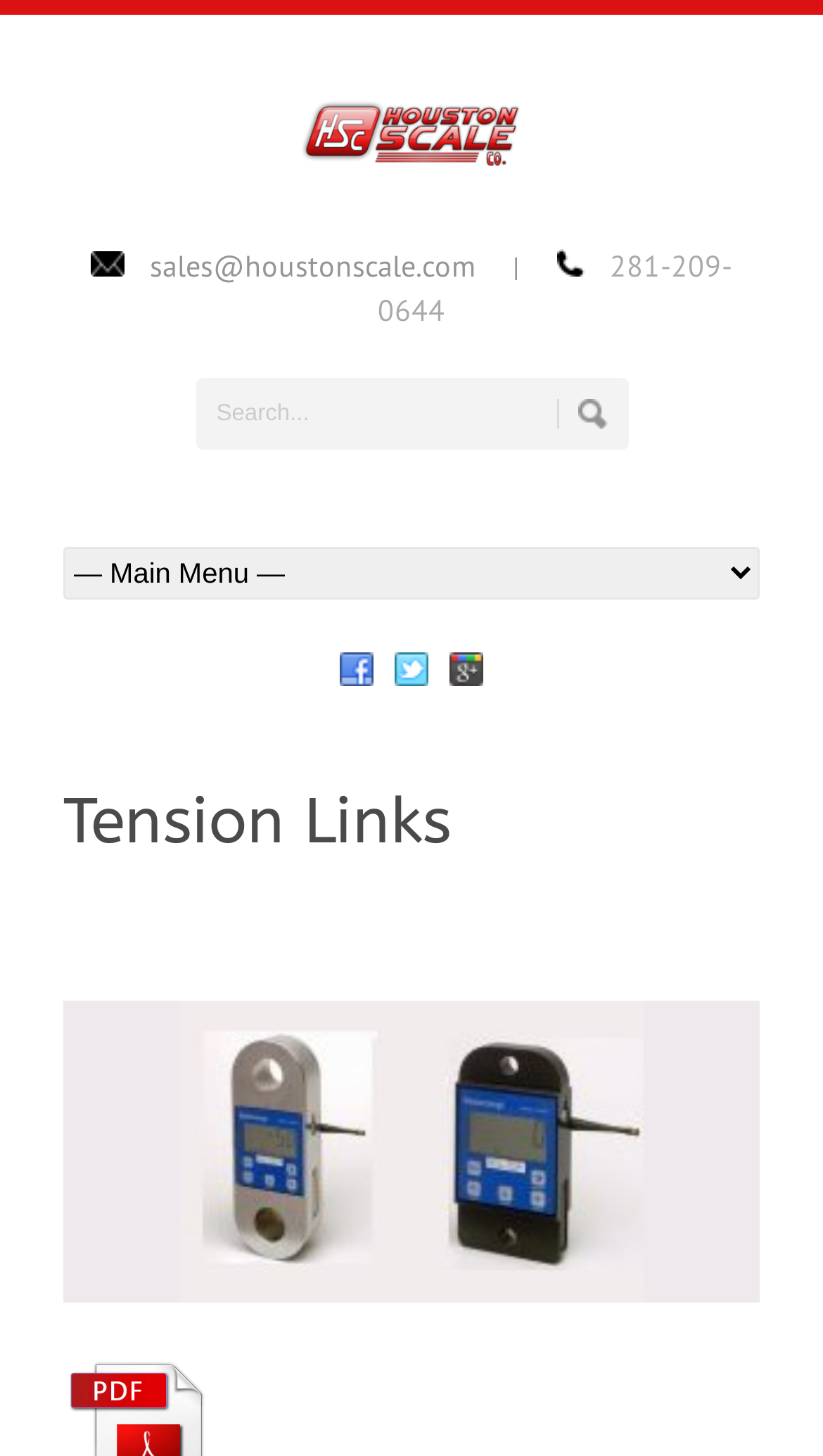What type of product is mentioned on the webpage?
Please answer the question as detailed as possible based on the image.

I found the type of product by looking at the heading element with the bounding box coordinates [0.077, 0.537, 0.923, 0.594], which contains the text 'Tension Links'.